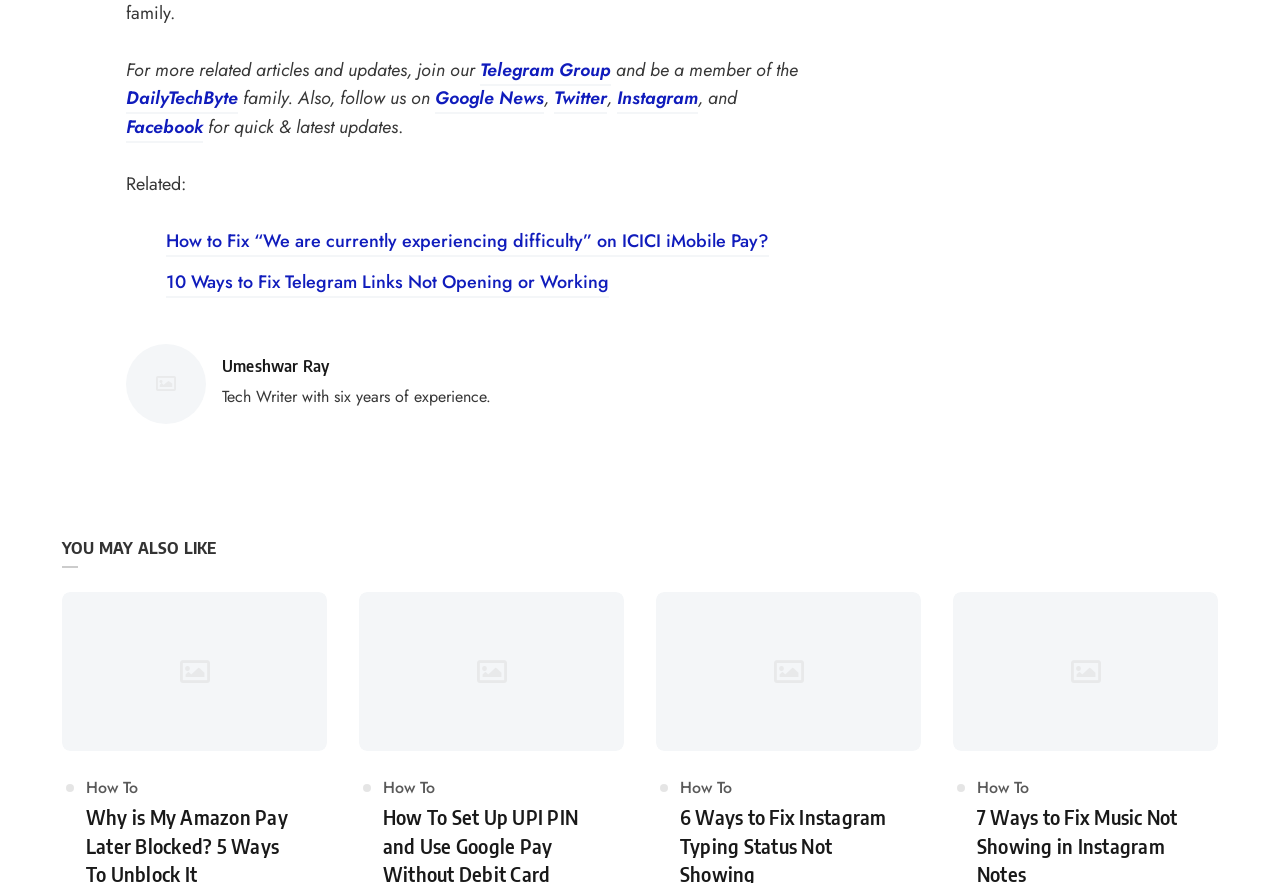Determine the bounding box coordinates of the section to be clicked to follow the instruction: "Click on the 'How it Works' link". The coordinates should be given as four float numbers between 0 and 1, formatted as [left, top, right, bottom].

None